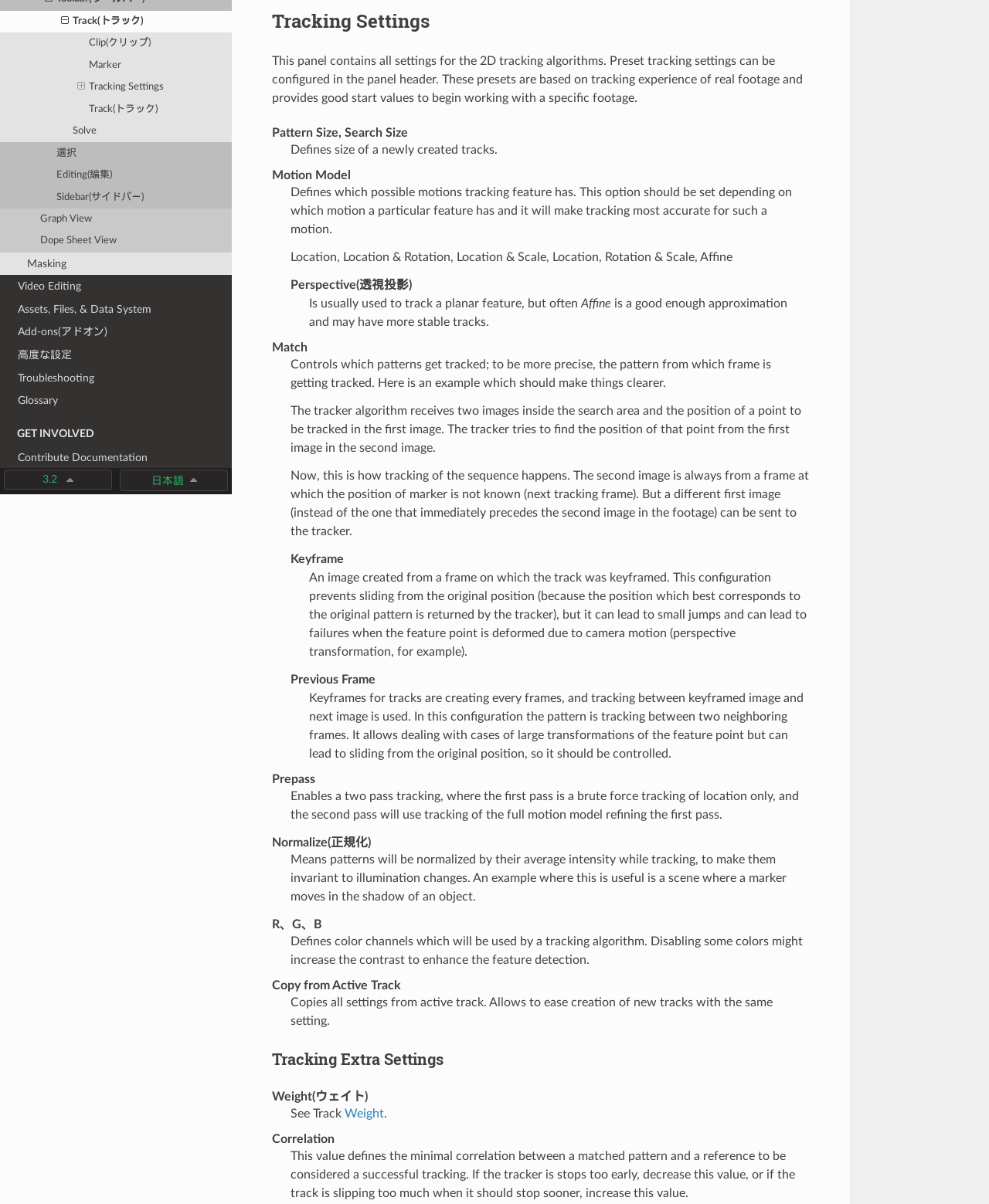Please determine the bounding box coordinates for the UI element described as: "Dope Sheet View".

[0.0, 0.191, 0.234, 0.21]